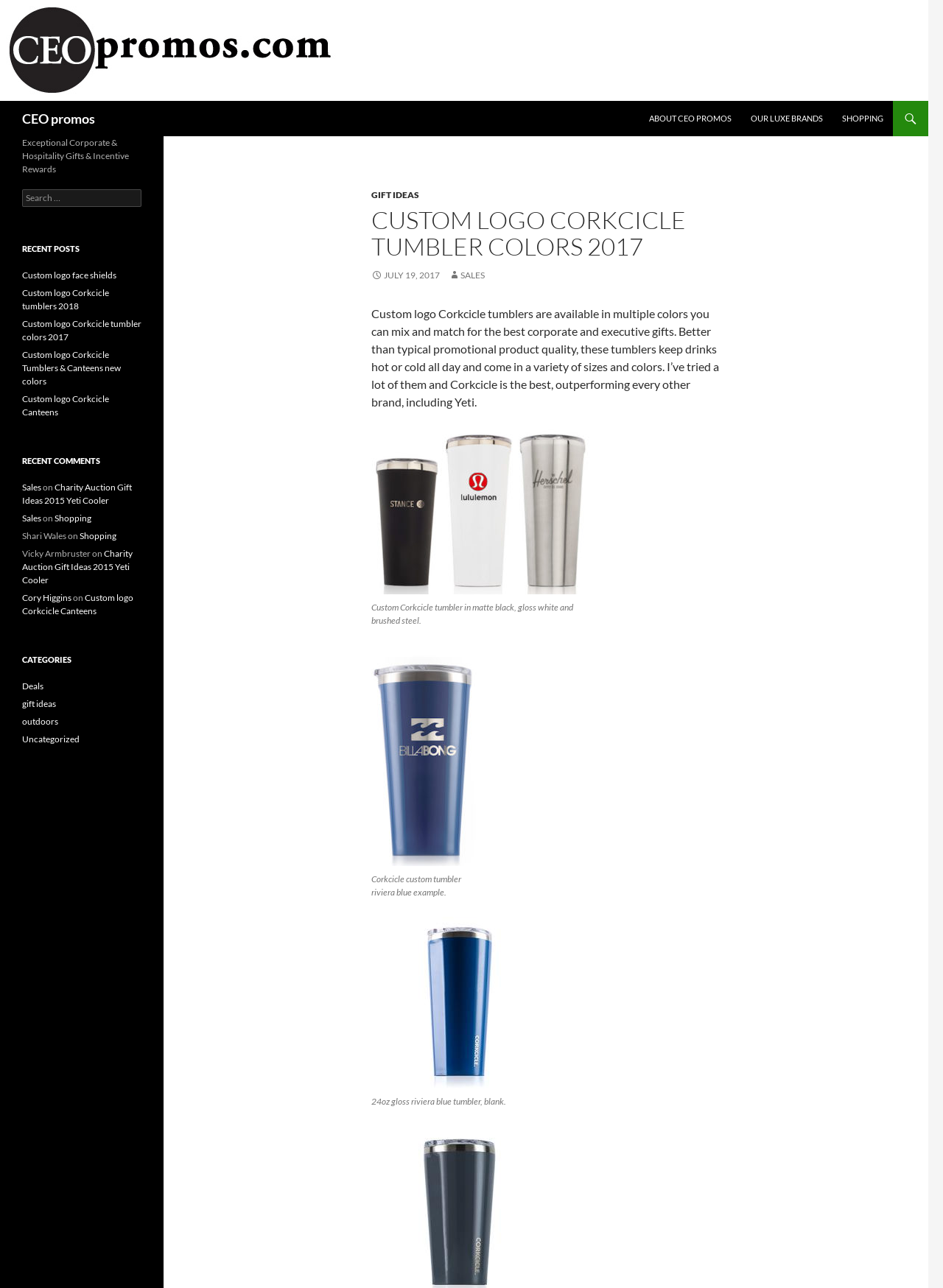Locate the bounding box coordinates of the clickable element to fulfill the following instruction: "Learn about CEO promos". Provide the coordinates as four float numbers between 0 and 1 in the format [left, top, right, bottom].

[0.023, 0.078, 0.101, 0.106]